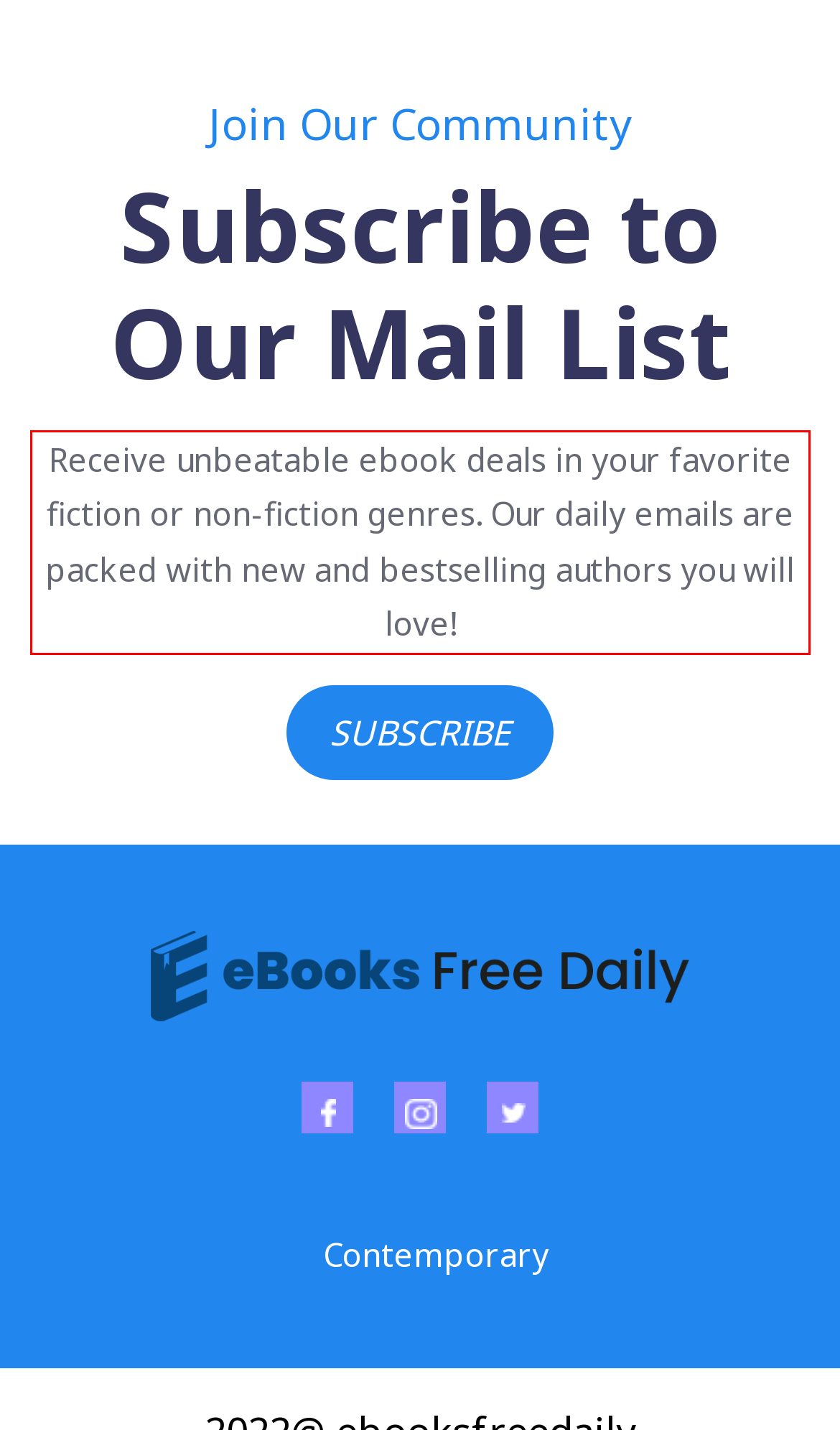In the screenshot of the webpage, find the red bounding box and perform OCR to obtain the text content restricted within this red bounding box.

Receive unbeatable ebook deals in your favorite fiction or non-fiction genres. Our daily emails are packed with new and bestselling authors you will love!